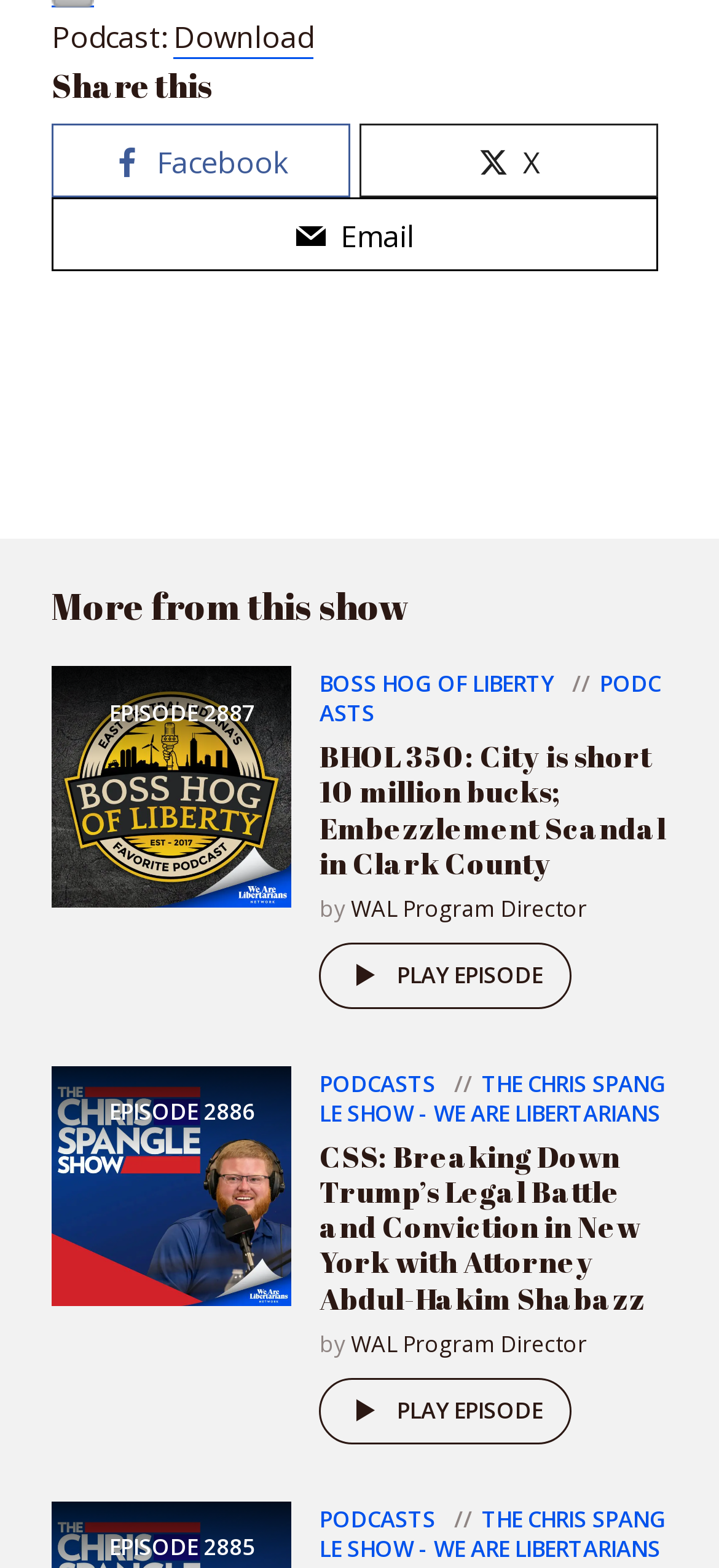Please find the bounding box coordinates of the element's region to be clicked to carry out this instruction: "Play episode BHOL 350".

[0.445, 0.602, 0.796, 0.644]